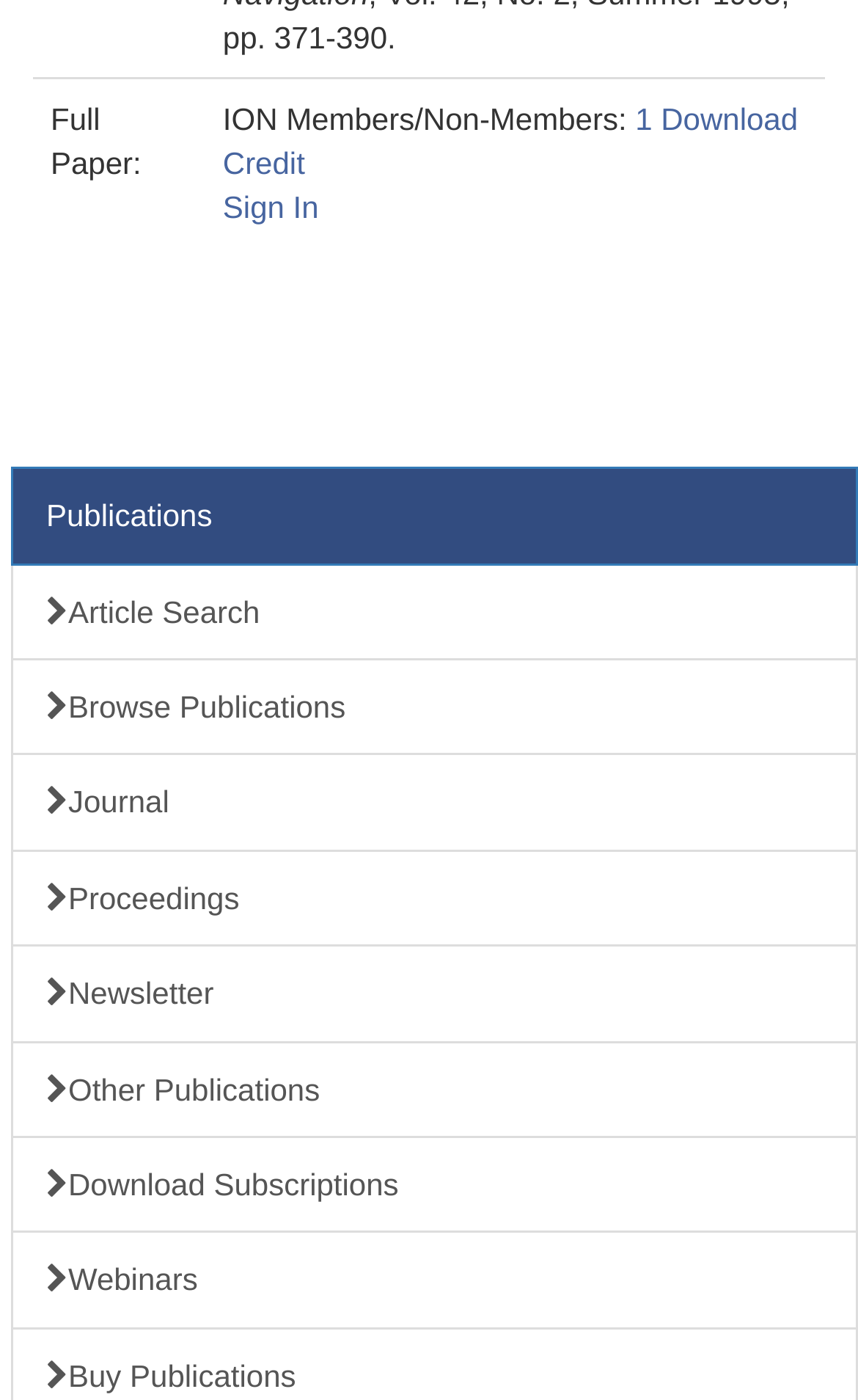Highlight the bounding box coordinates of the region I should click on to meet the following instruction: "Sign in to download papers".

[0.26, 0.136, 0.371, 0.161]